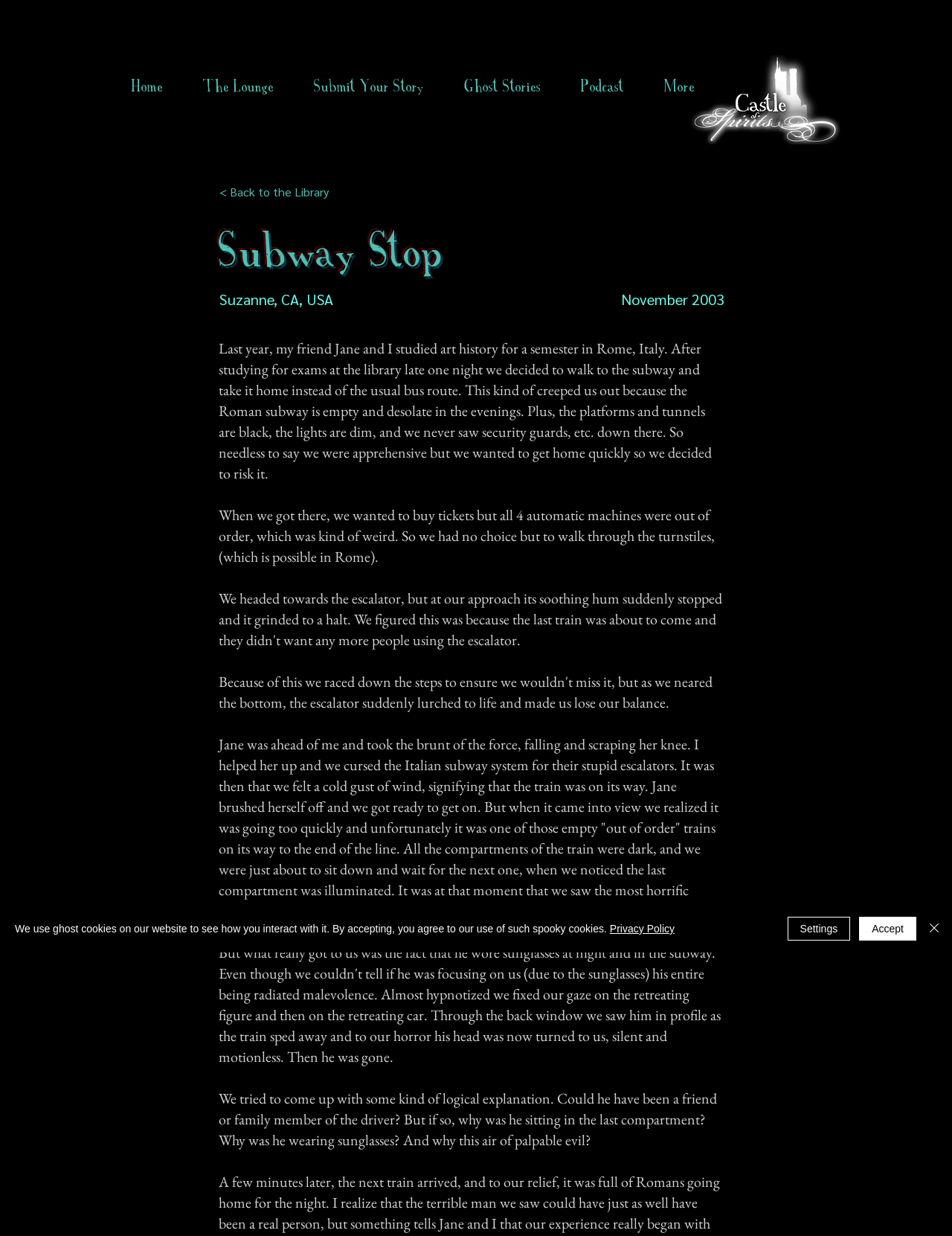Predict the bounding box of the UI element based on the description: "Ghost Stories". The coordinates should be four float numbers between 0 and 1, formatted as [left, top, right, bottom].

[0.466, 0.055, 0.589, 0.085]